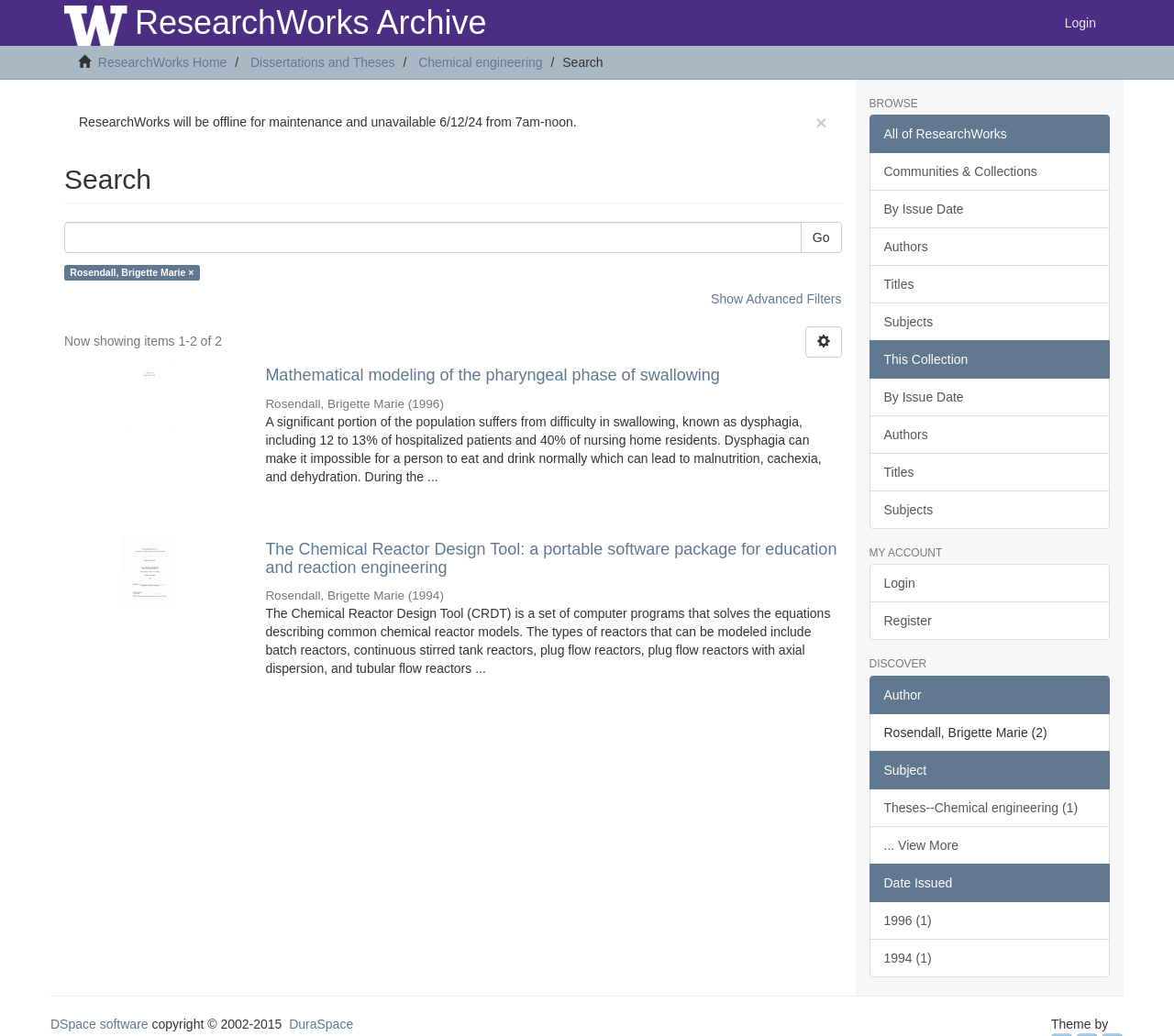From the element description Login, predict the bounding box coordinates of the UI element. The coordinates must be specified in the format (top-left x, top-left y, bottom-right x, bottom-right y) and should be within the 0 to 1 range.

[0.895, 0.0, 0.945, 0.044]